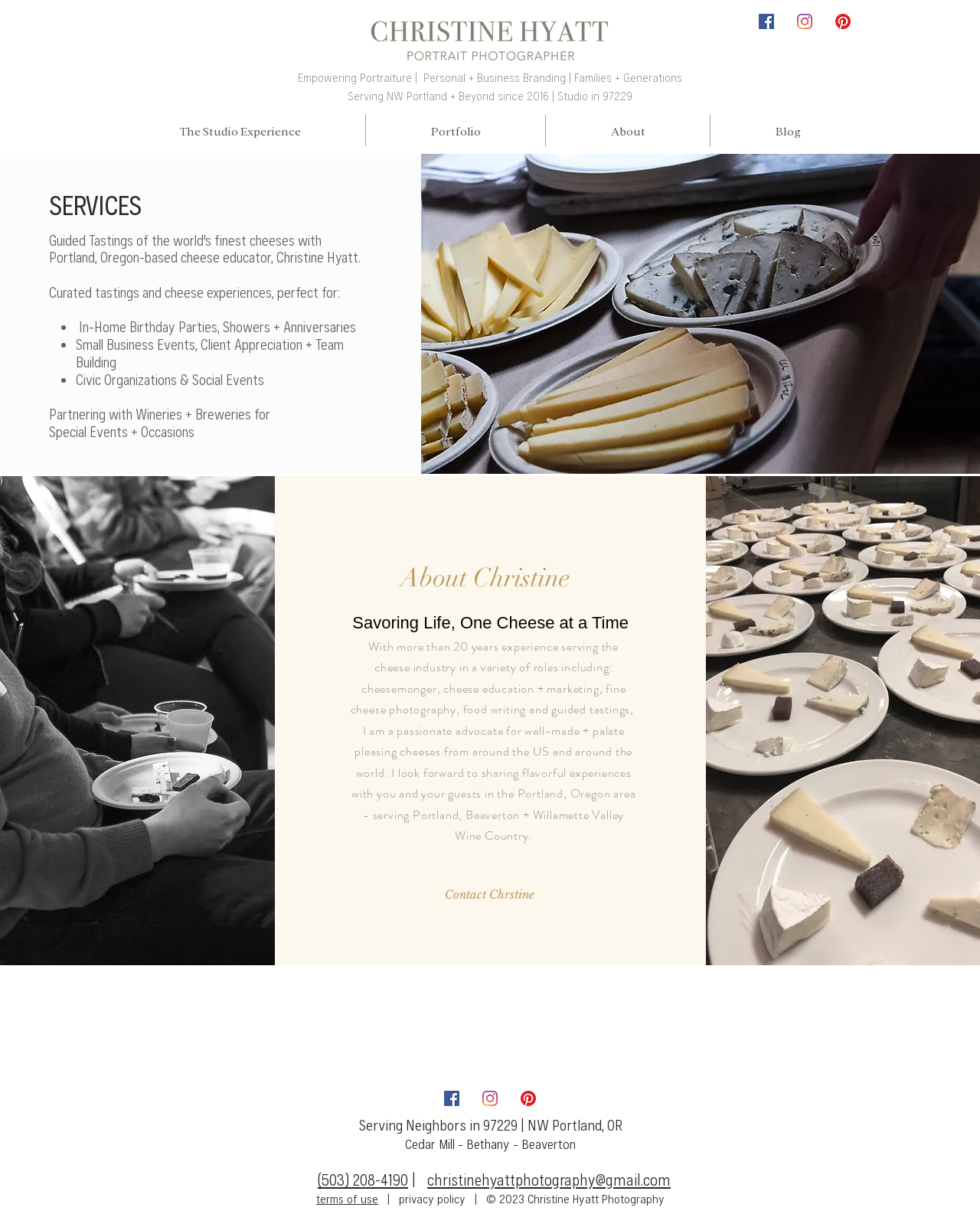Pinpoint the bounding box coordinates of the area that should be clicked to complete the following instruction: "Call the phone number". The coordinates must be given as four float numbers between 0 and 1, i.e., [left, top, right, bottom].

[0.324, 0.953, 0.416, 0.969]